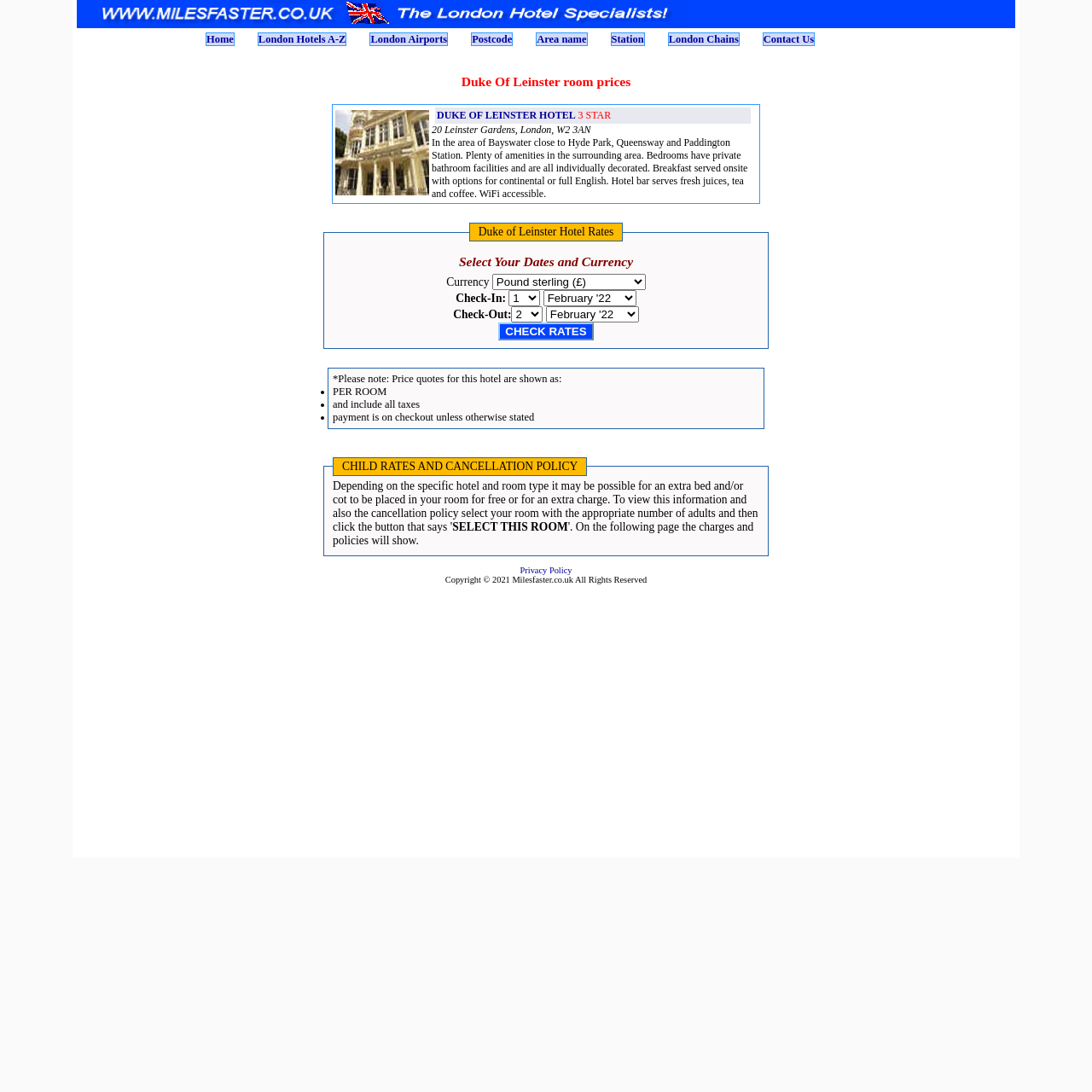Please identify the bounding box coordinates of the clickable element to fulfill the following instruction: "Click on the 'Home' link". The coordinates should be four float numbers between 0 and 1, i.e., [left, top, right, bottom].

[0.188, 0.03, 0.215, 0.042]